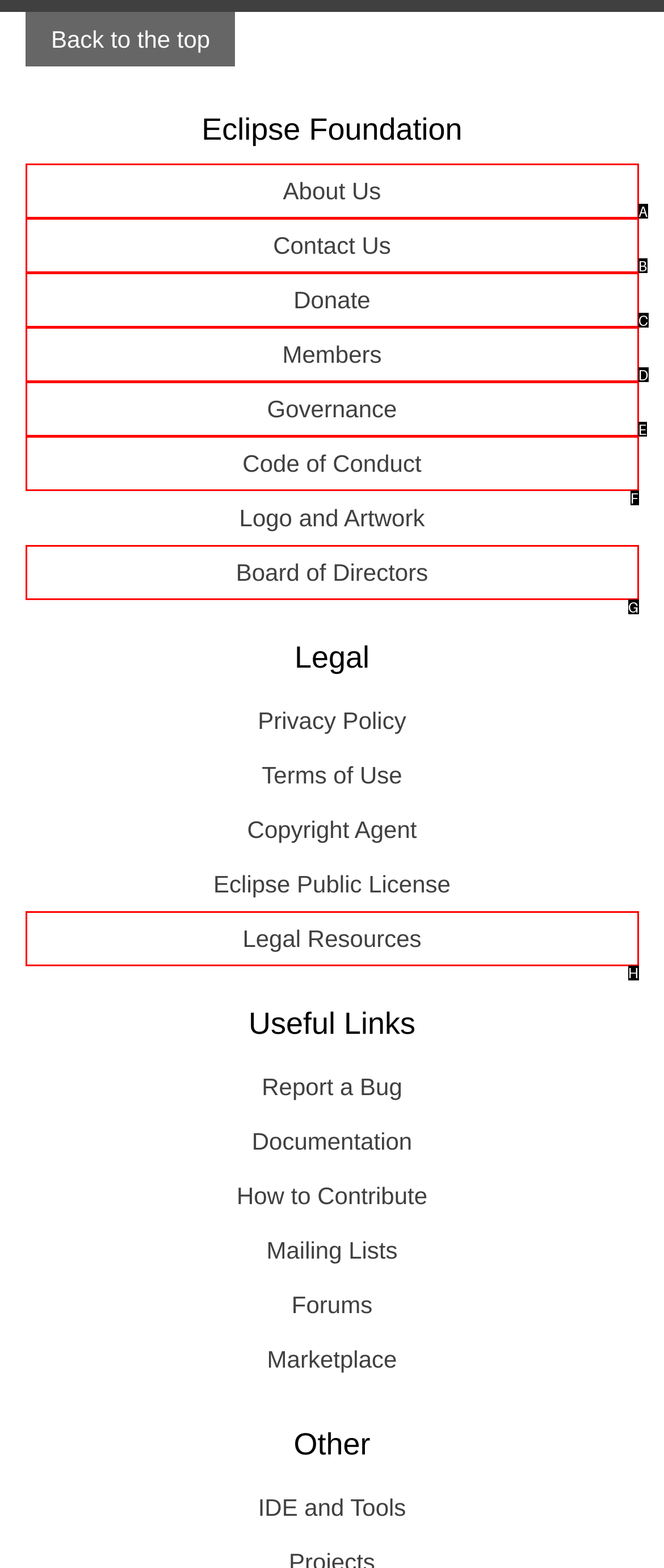Determine which HTML element best fits the description: Board of Directors
Answer directly with the letter of the matching option from the available choices.

G